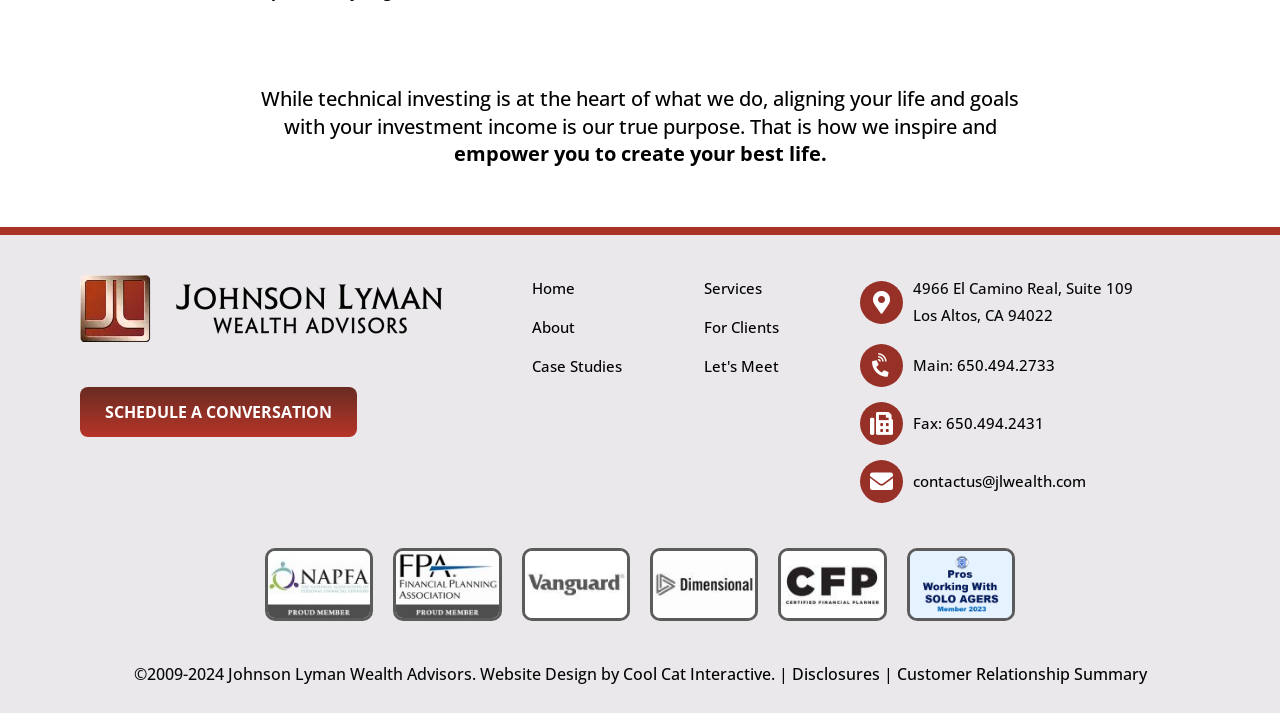Please find the bounding box coordinates of the element that you should click to achieve the following instruction: "Visit the Home page". The coordinates should be presented as four float numbers between 0 and 1: [left, top, right, bottom].

[0.416, 0.386, 0.534, 0.424]